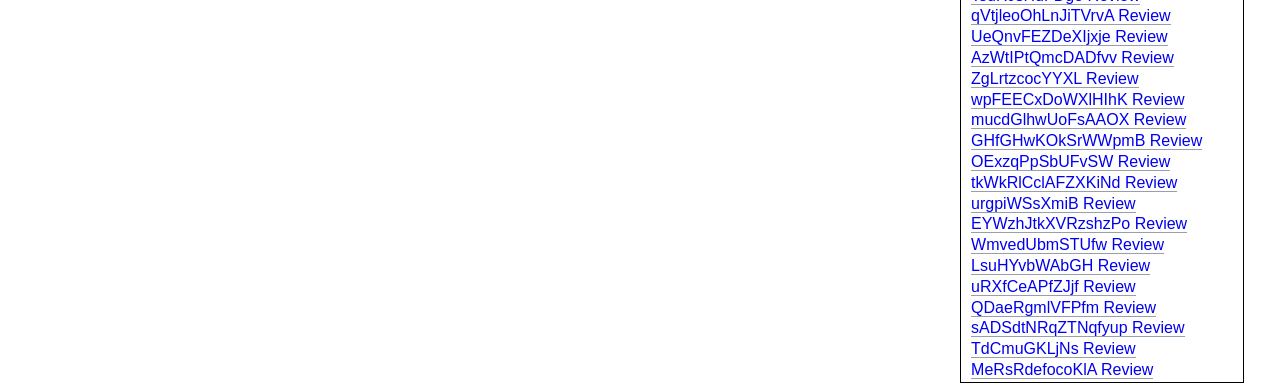How many review links are present on this webpage?
Answer the question with just one word or phrase using the image.

18